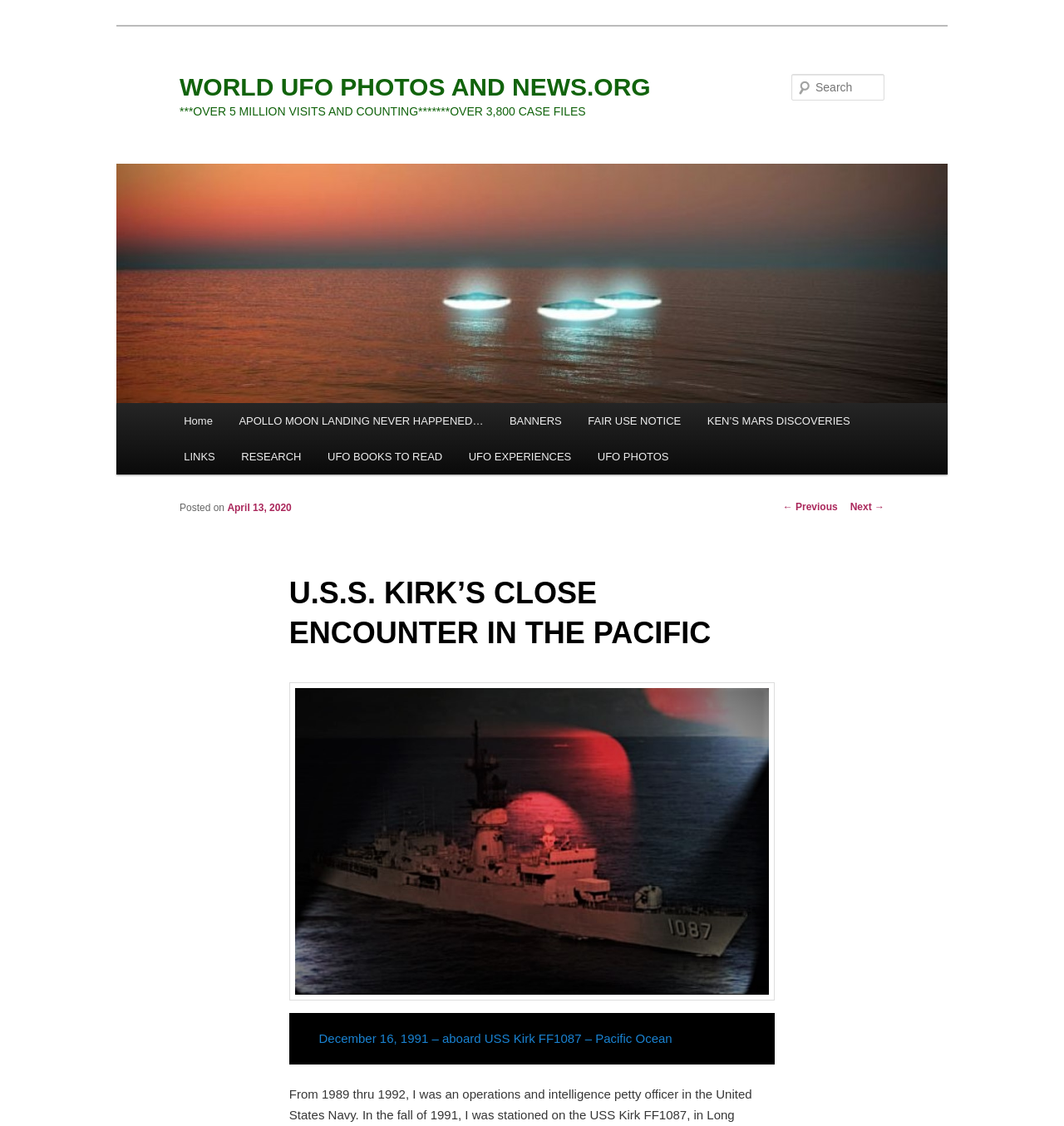What is the name of the website?
Please look at the screenshot and answer using one word or phrase.

WORLD UFO PHOTOS AND NEWS.ORG